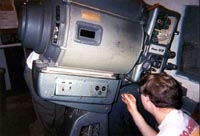What is the person likely doing to the projector?
Using the image, elaborate on the answer with as much detail as possible.

The person appears to be inspecting or working on the machinery, possibly during a maintenance or refurbishment task, as hinted by the caption, which suggests that the image captures a moment in the ongoing effort to restore or upgrade old projection equipment.